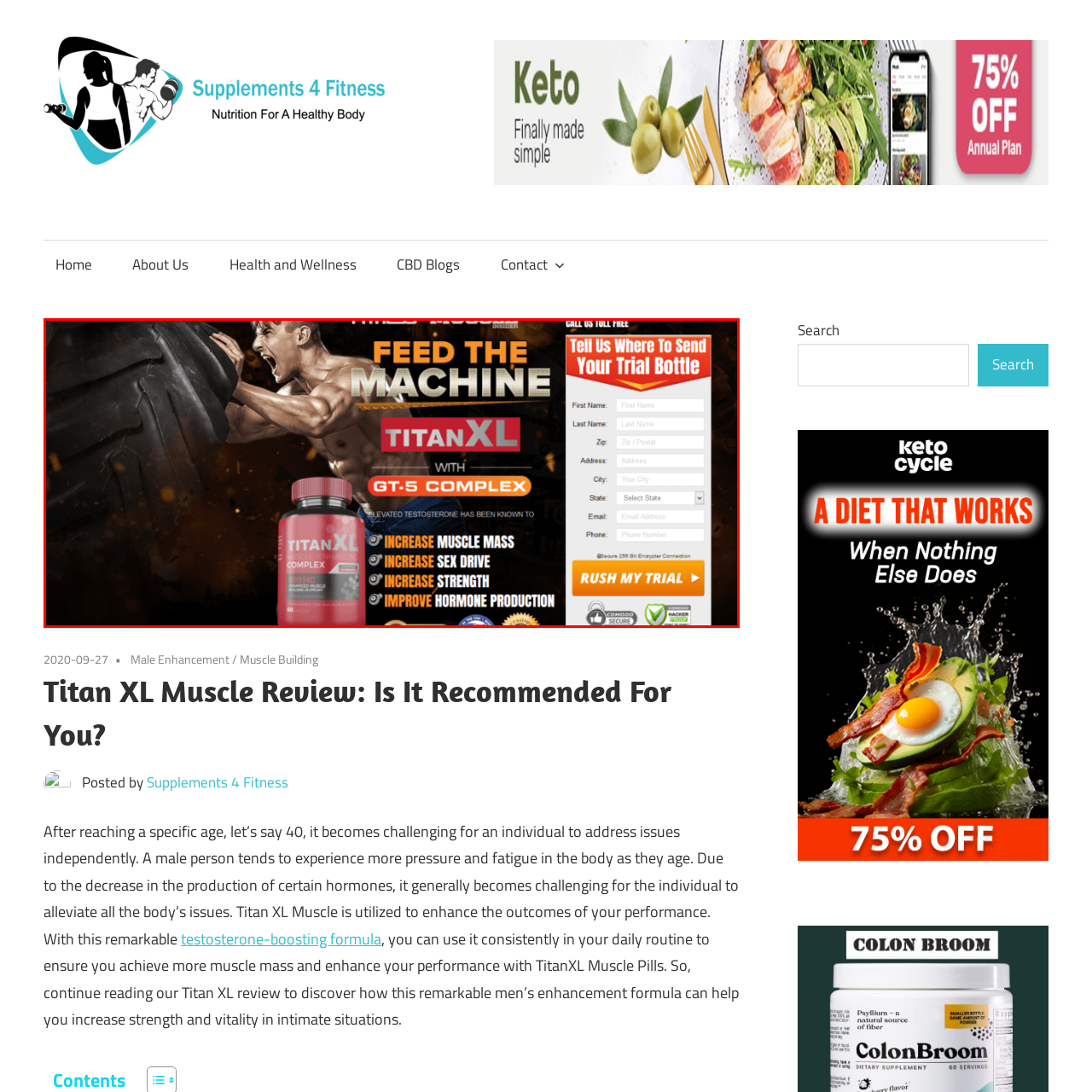What is the directive displayed above the muscular man?
Please analyze the image within the red bounding box and offer a comprehensive answer to the question.

The image depicts a muscular man in mid-action, and above him, the bold directive 'FEED THE MACHINE' is prominently displayed, emphasizing the vigorous workout.